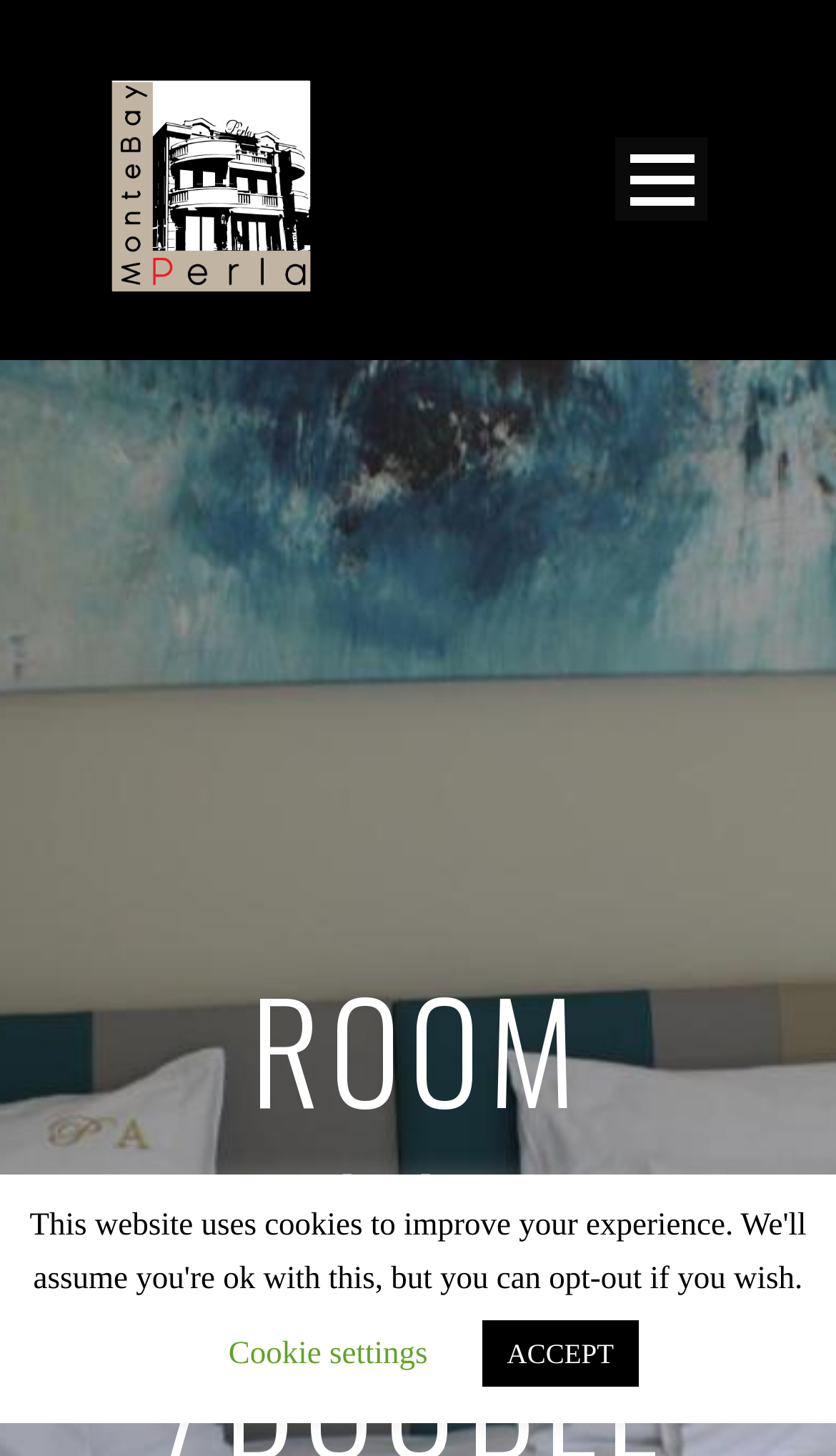How many buttons are there at the bottom of the page?
Please give a detailed answer to the question using the information shown in the image.

I looked at the bottom of the page and found two buttons, 'Cookie settings' and 'ACCEPT', which are likely related to cookie settings.